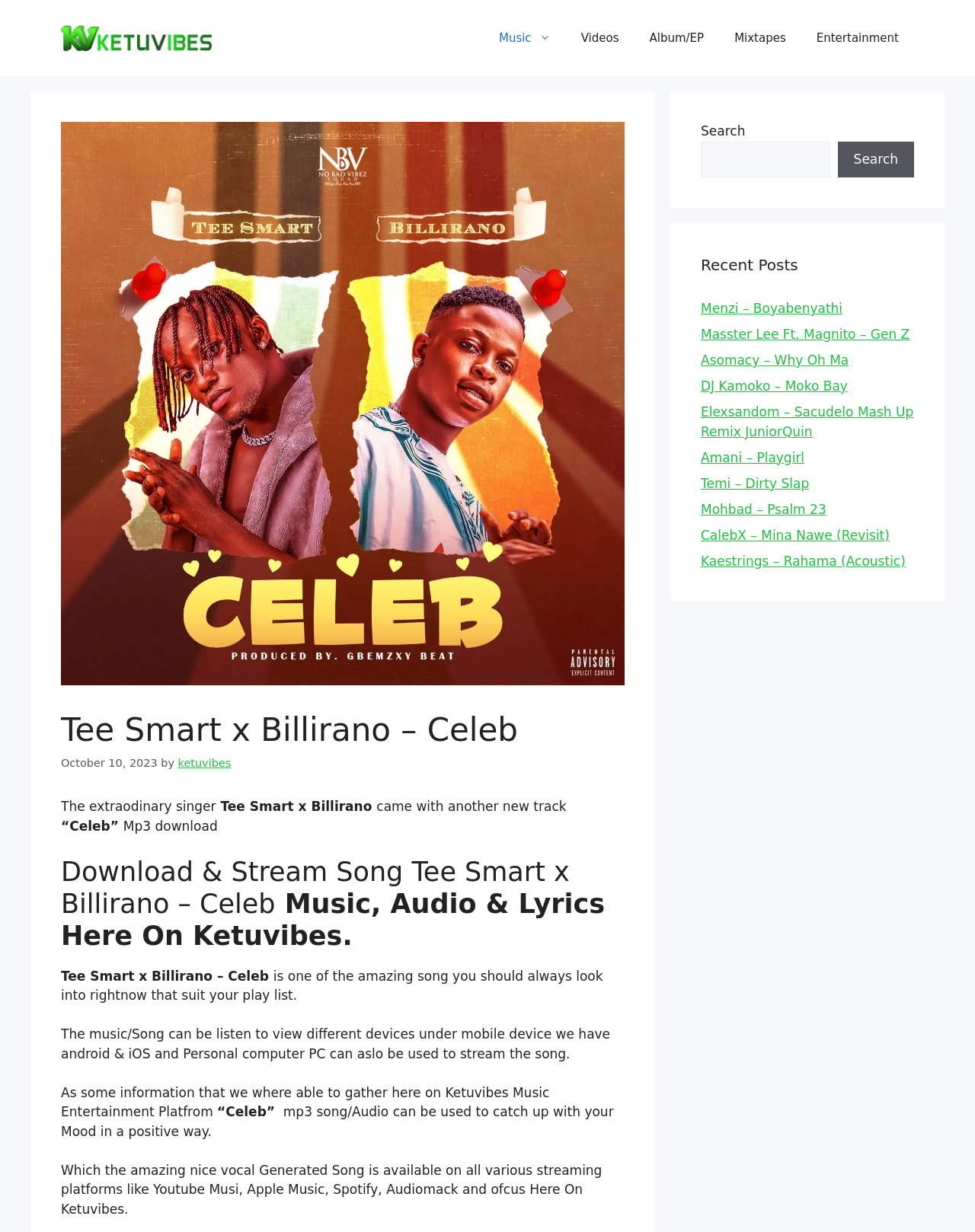Identify the bounding box coordinates of the clickable region required to complete the instruction: "Read the 'Recent Posts' section". The coordinates should be given as four float numbers within the range of 0 and 1, i.e., [left, top, right, bottom].

[0.719, 0.206, 0.938, 0.224]